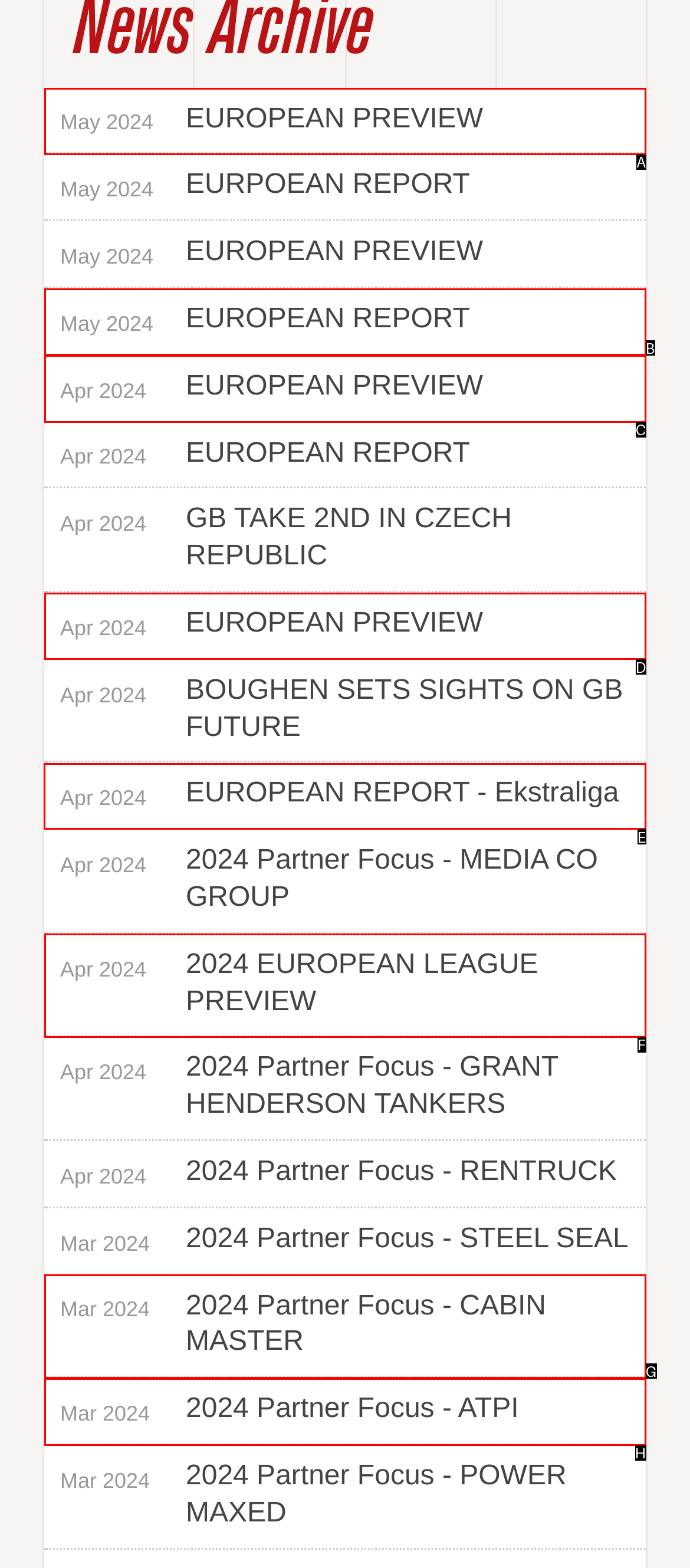Choose the correct UI element to click for this task: Read Apr 2024 European Report - Ekstraliga Answer using the letter from the given choices.

E